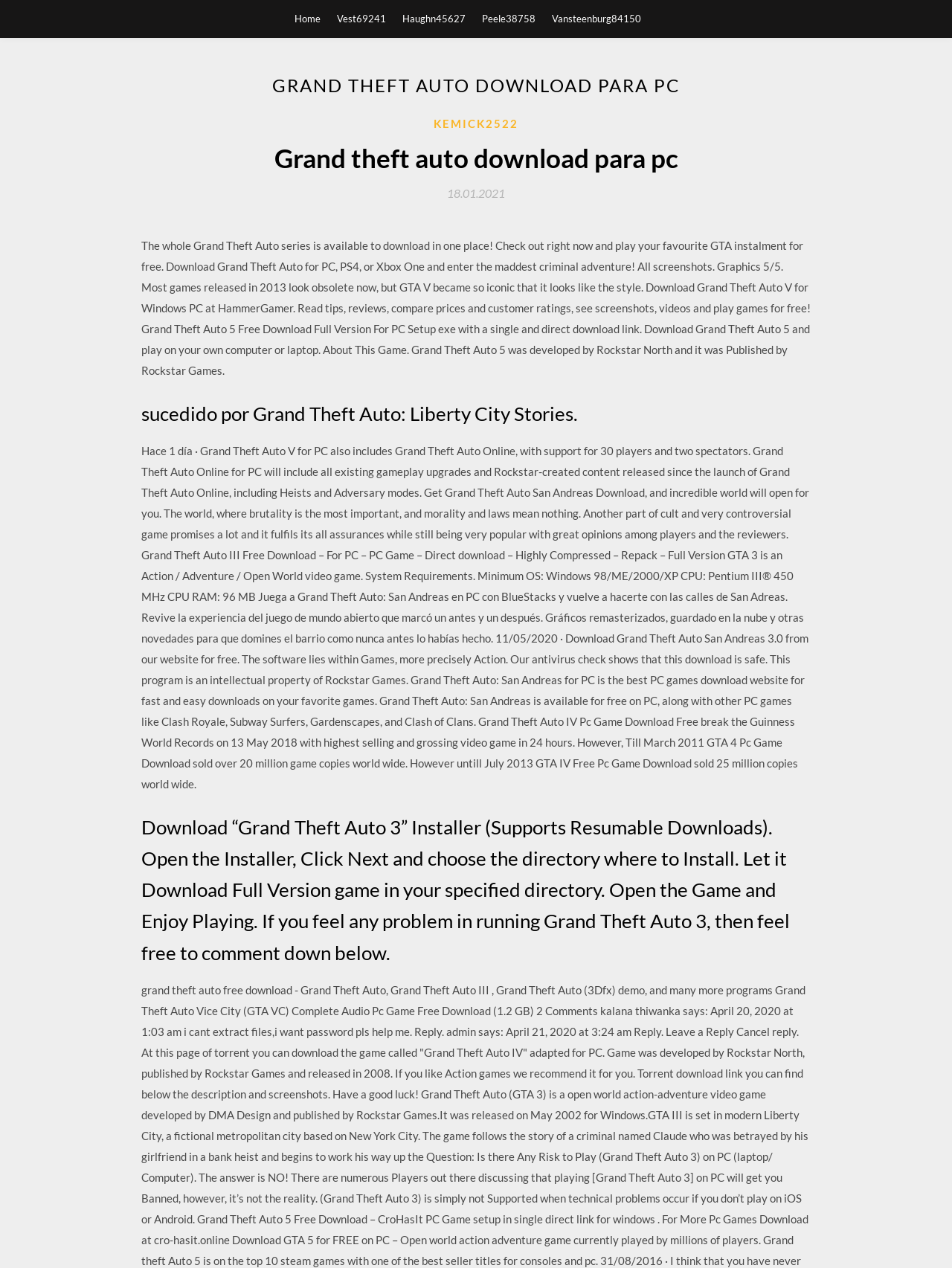Please locate the bounding box coordinates of the element that should be clicked to achieve the given instruction: "Click on Grand theft auto download para pc".

[0.148, 0.11, 0.852, 0.139]